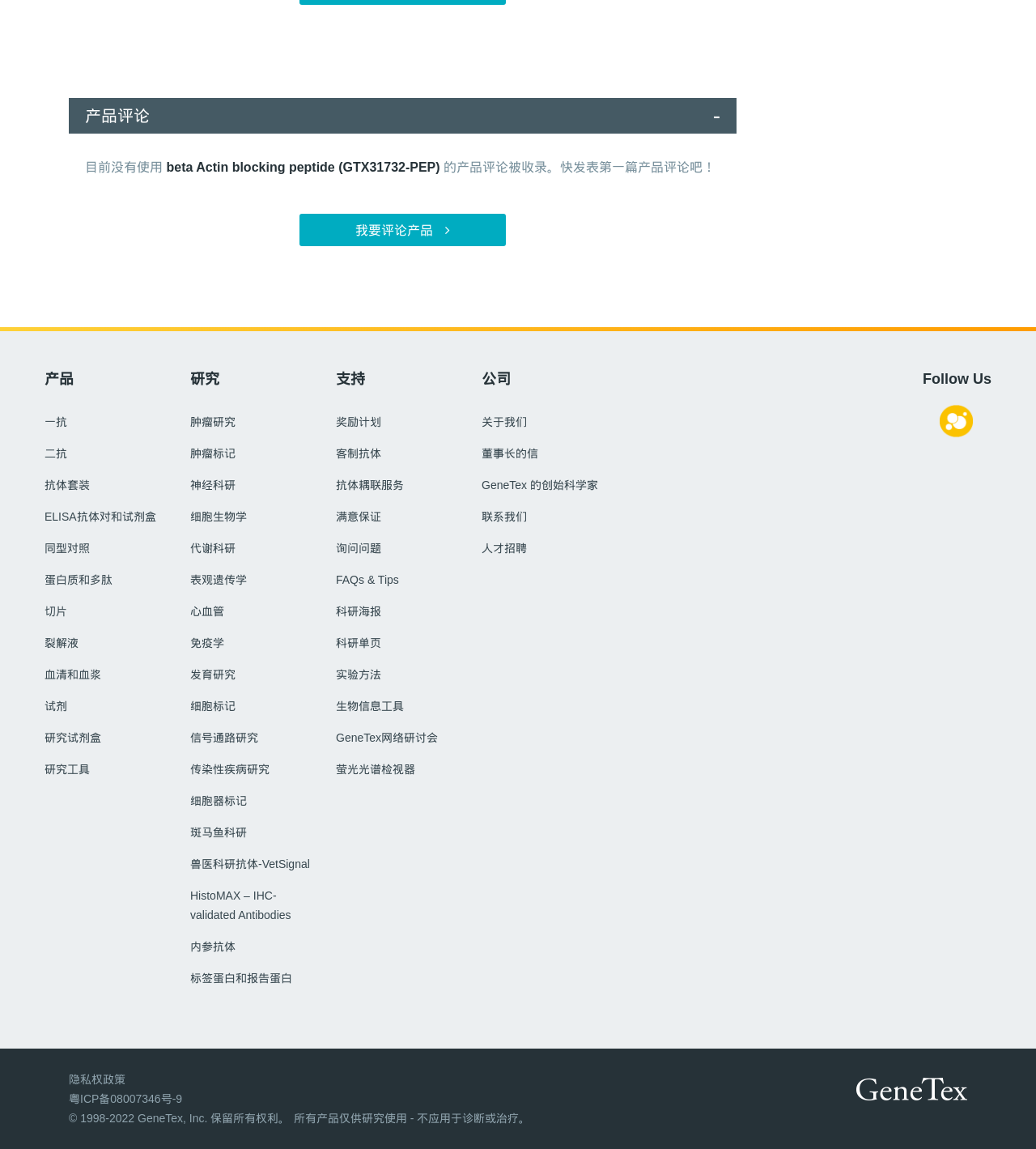Based on the image, provide a detailed response to the question:
What is the product being commented on?

The product being commented on is 'beta Actin blocking peptide (GTX31732-PEP)' as indicated by the StaticText element with ID 1164.